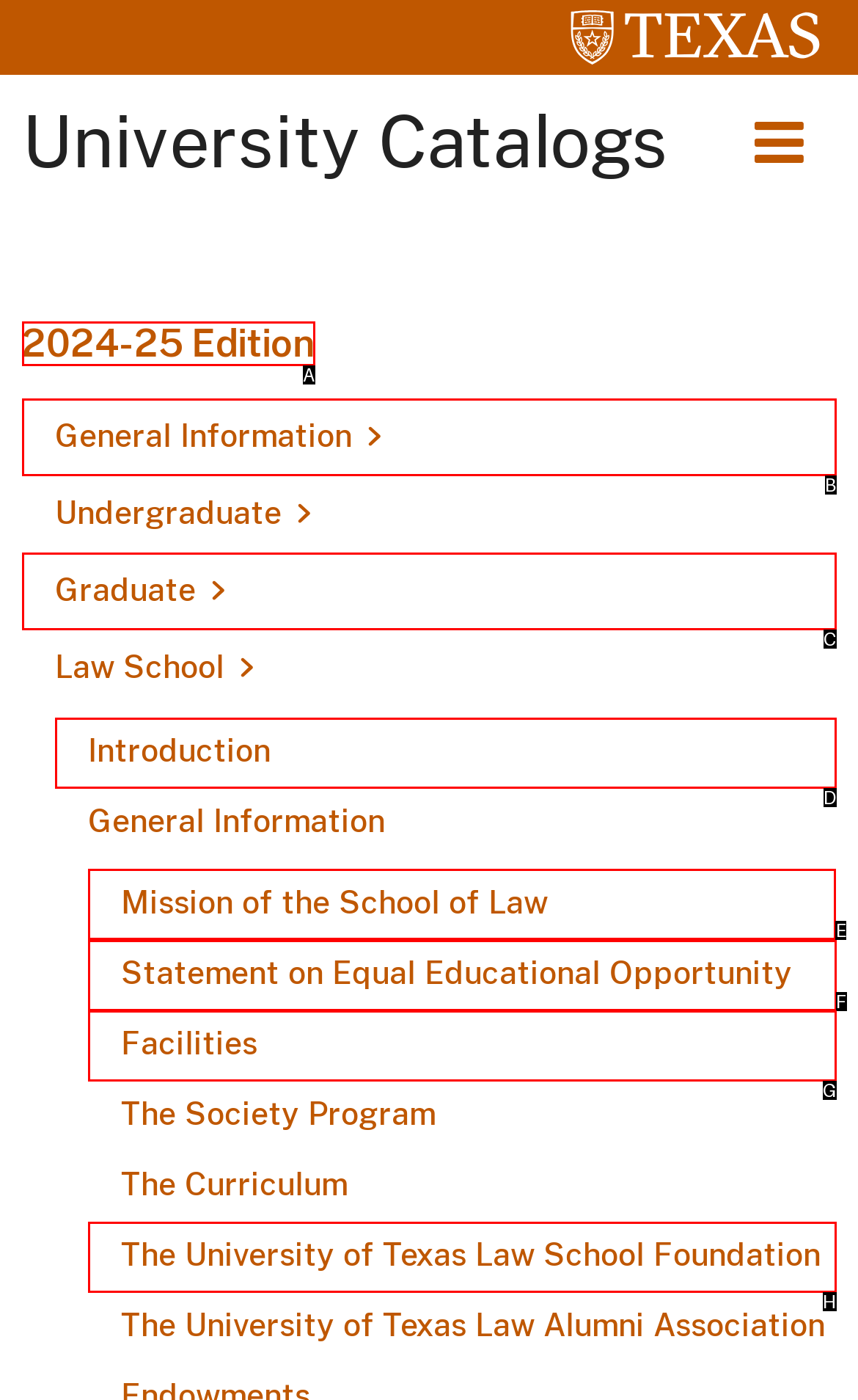Select the UI element that should be clicked to execute the following task: Read the Mission of the School of Law
Provide the letter of the correct choice from the given options.

E